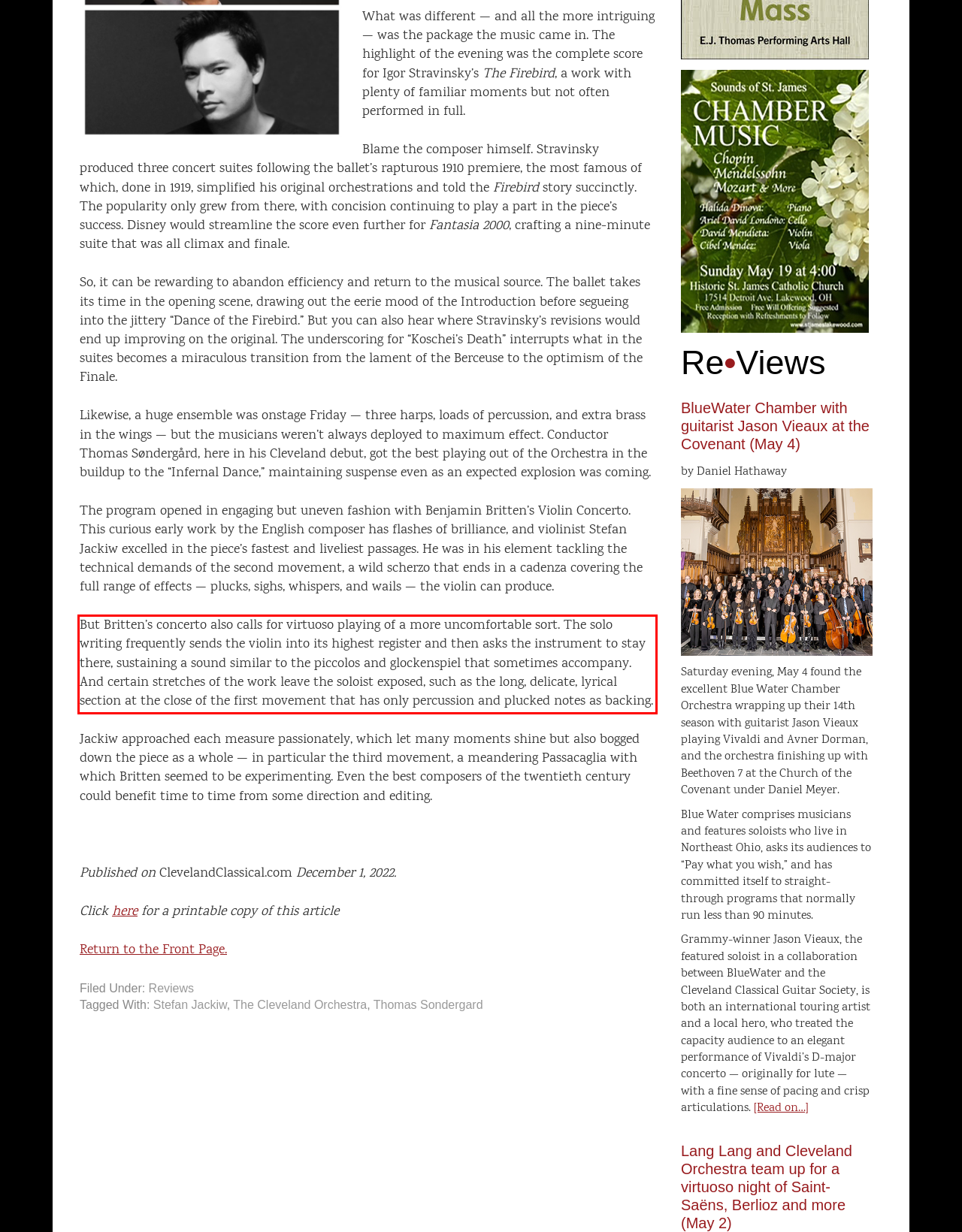Within the provided webpage screenshot, find the red rectangle bounding box and perform OCR to obtain the text content.

But Britten’s concerto also calls for virtuoso playing of a more uncomfortable sort. The solo writing frequently sends the violin into its highest register and then asks the instrument to stay there, sustaining a sound similar to the piccolos and glockenspiel that sometimes accompany. And certain stretches of the work leave the soloist exposed, such as the long, delicate, lyrical section at the close of the first movement that has only percussion and plucked notes as backing.